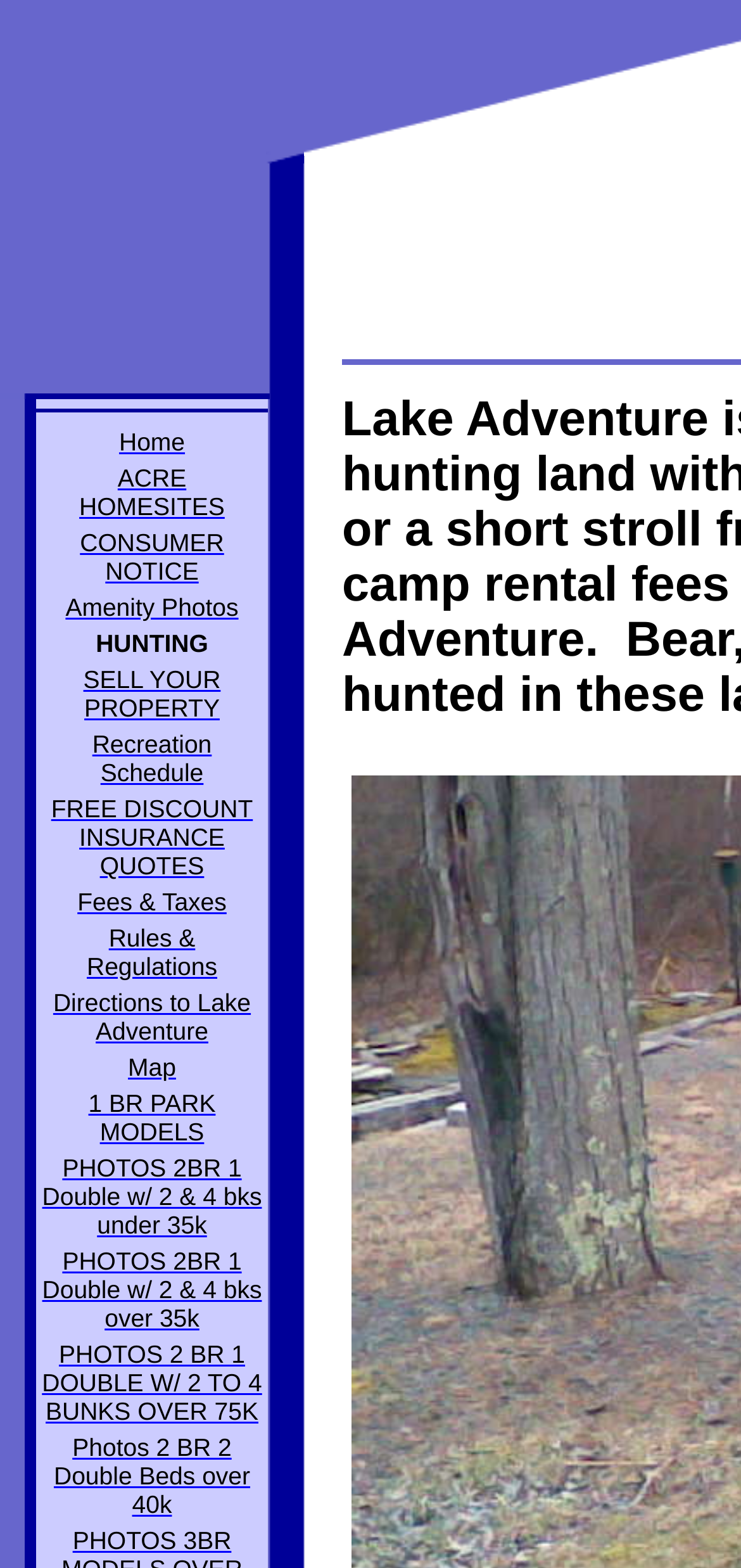What is the last link on the webpage?
Refer to the image and provide a one-word or short phrase answer.

Photos 2 BR 2 Double Beds over 40k